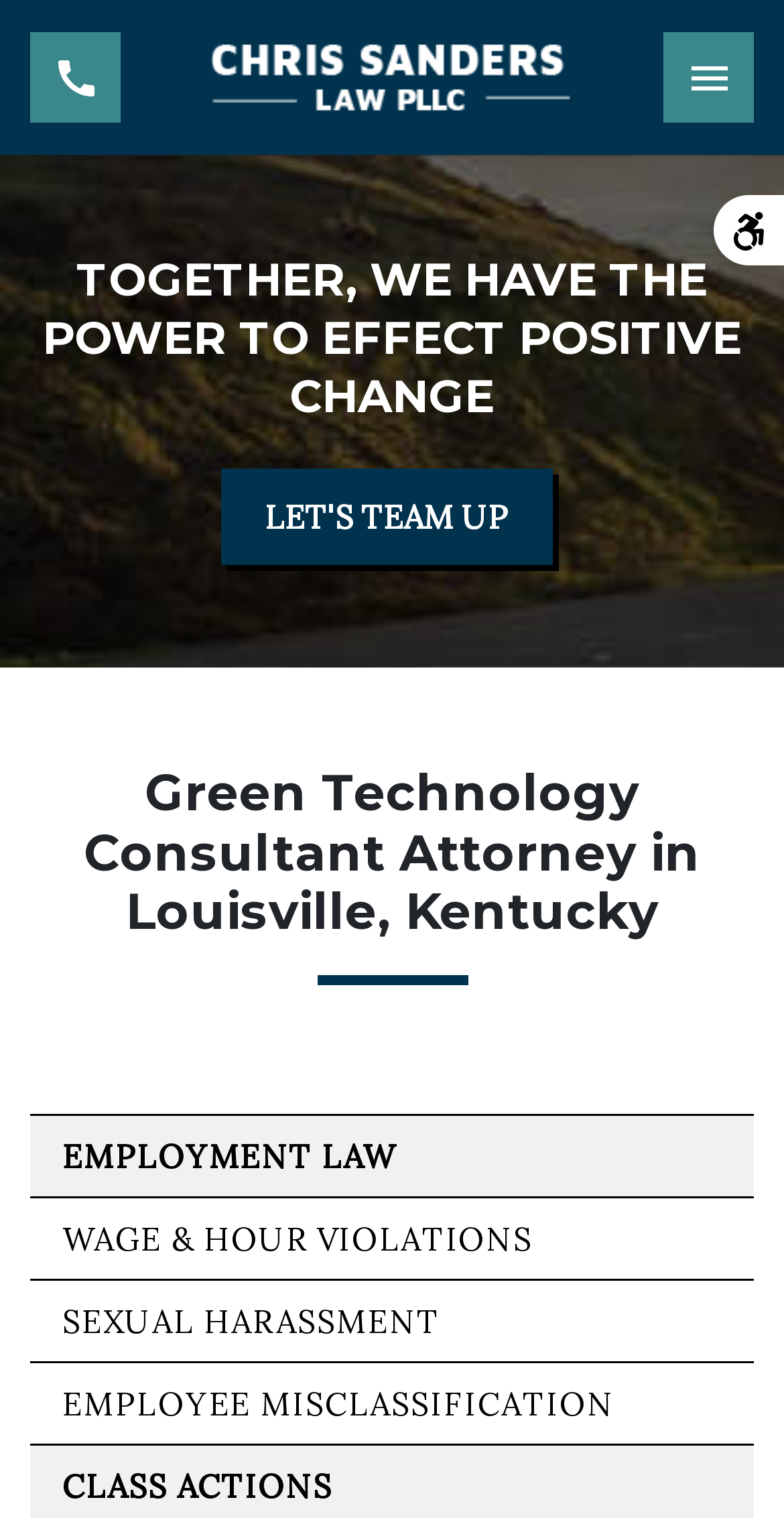Based on the description "LET'S TEAM UP", find the bounding box of the specified UI element.

[0.281, 0.309, 0.704, 0.372]